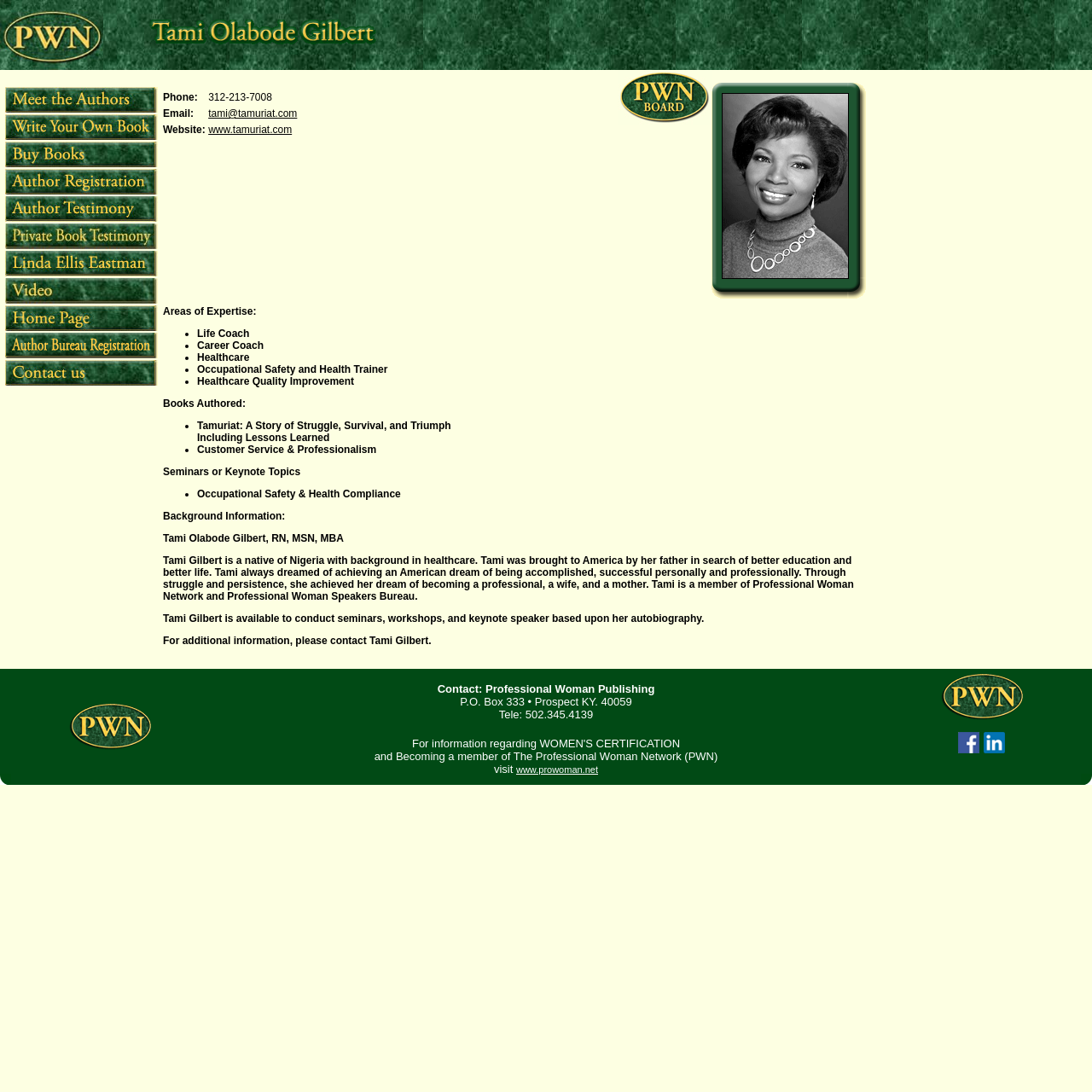Give the bounding box coordinates for this UI element: "alt="Video" name="video"". The coordinates should be four float numbers between 0 and 1, arranged as [left, top, right, bottom].

[0.0, 0.27, 0.149, 0.281]